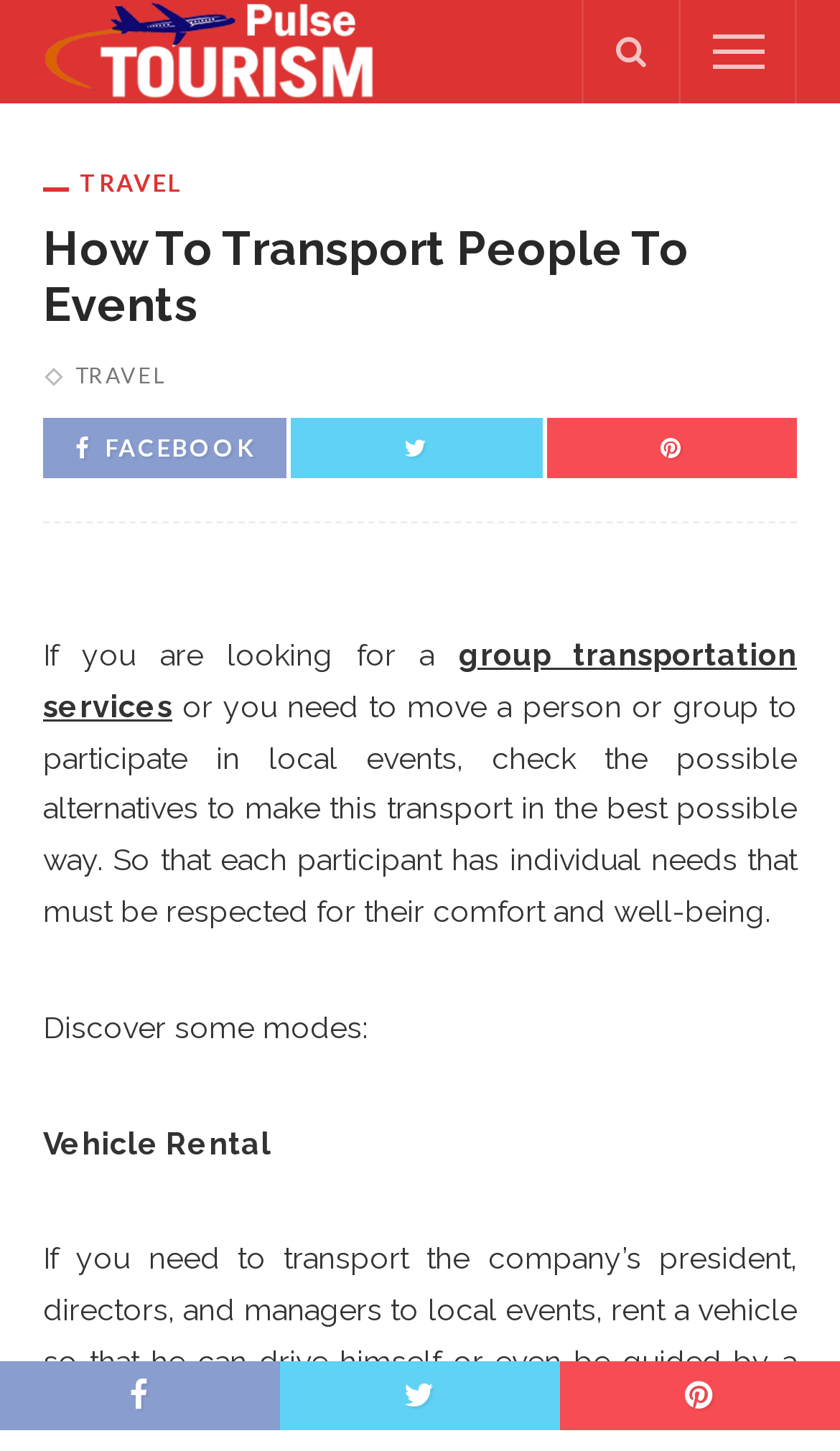Find the bounding box coordinates of the UI element according to this description: "Twitter".

[0.481, 0.298, 0.51, 0.318]